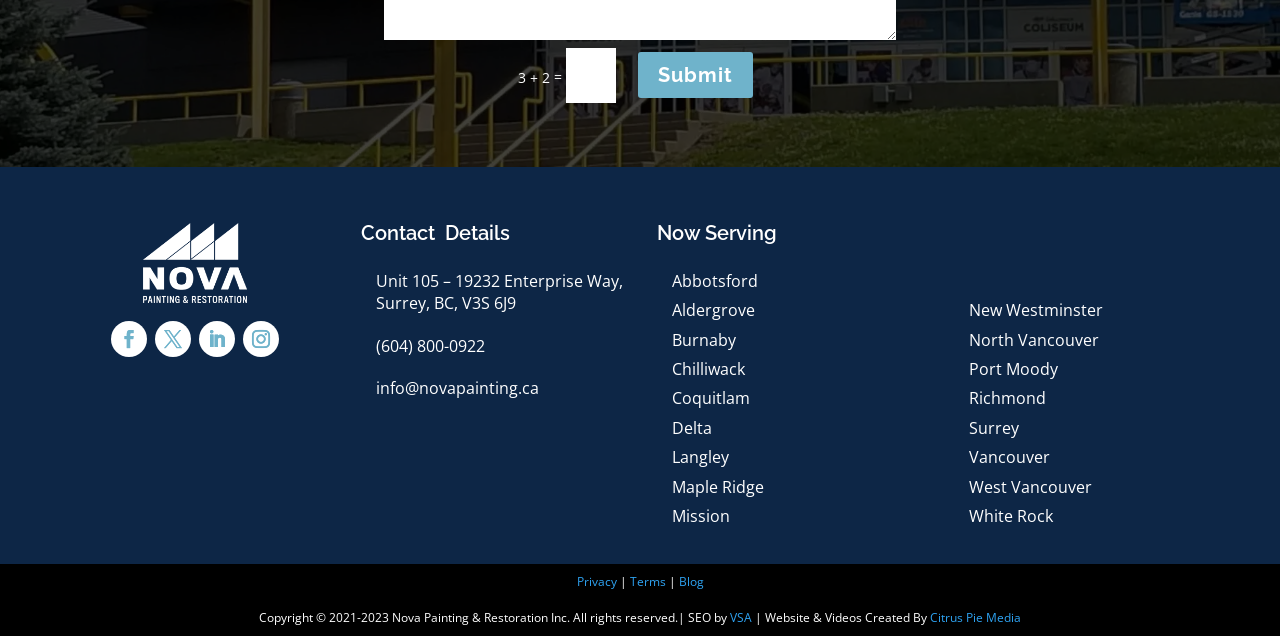What is the company's contact phone number?
Answer the question with just one word or phrase using the image.

(604) 800-0922